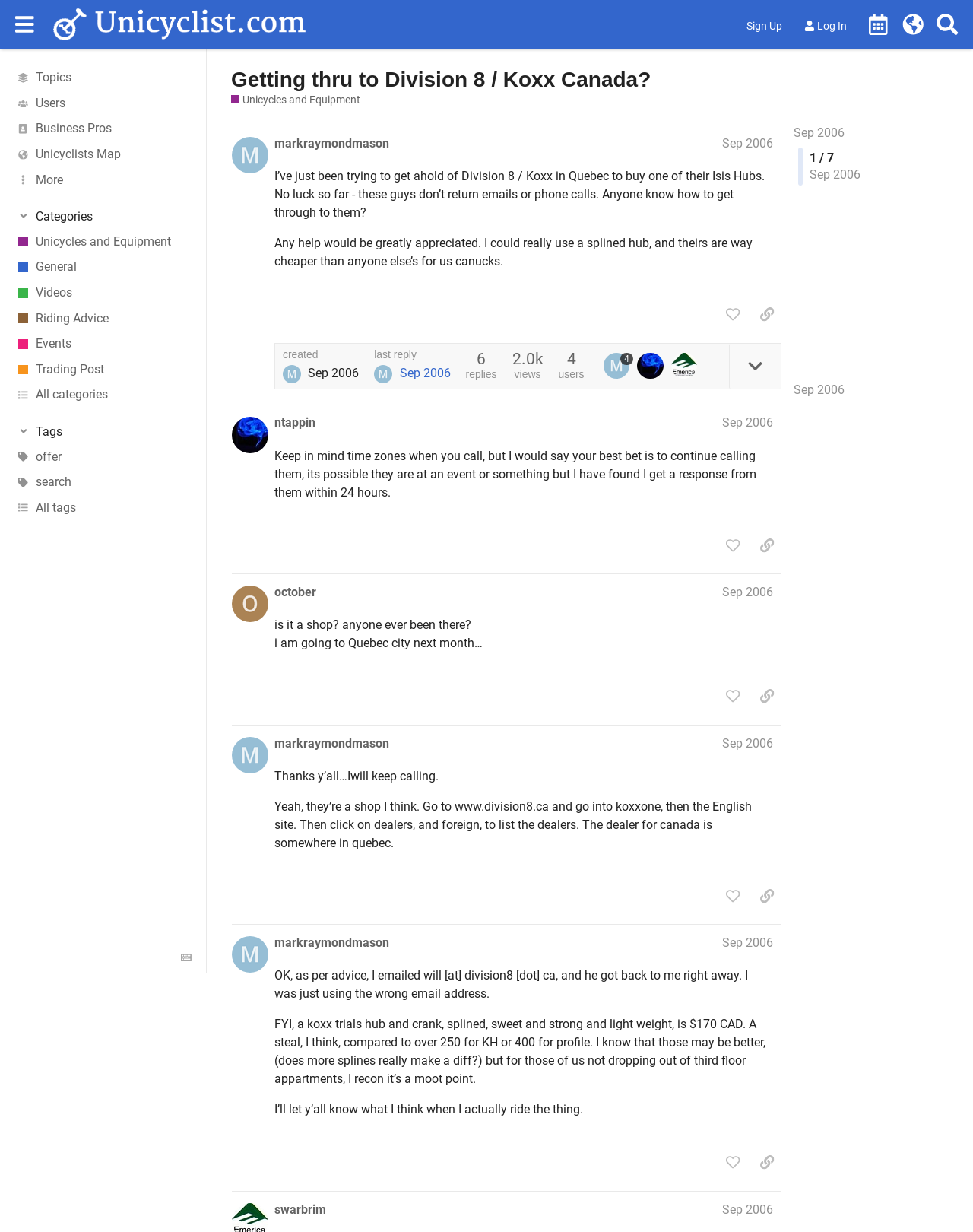Provide your answer to the question using just one word or phrase: What is the topic of the discussion?

Unicycles and Equipment